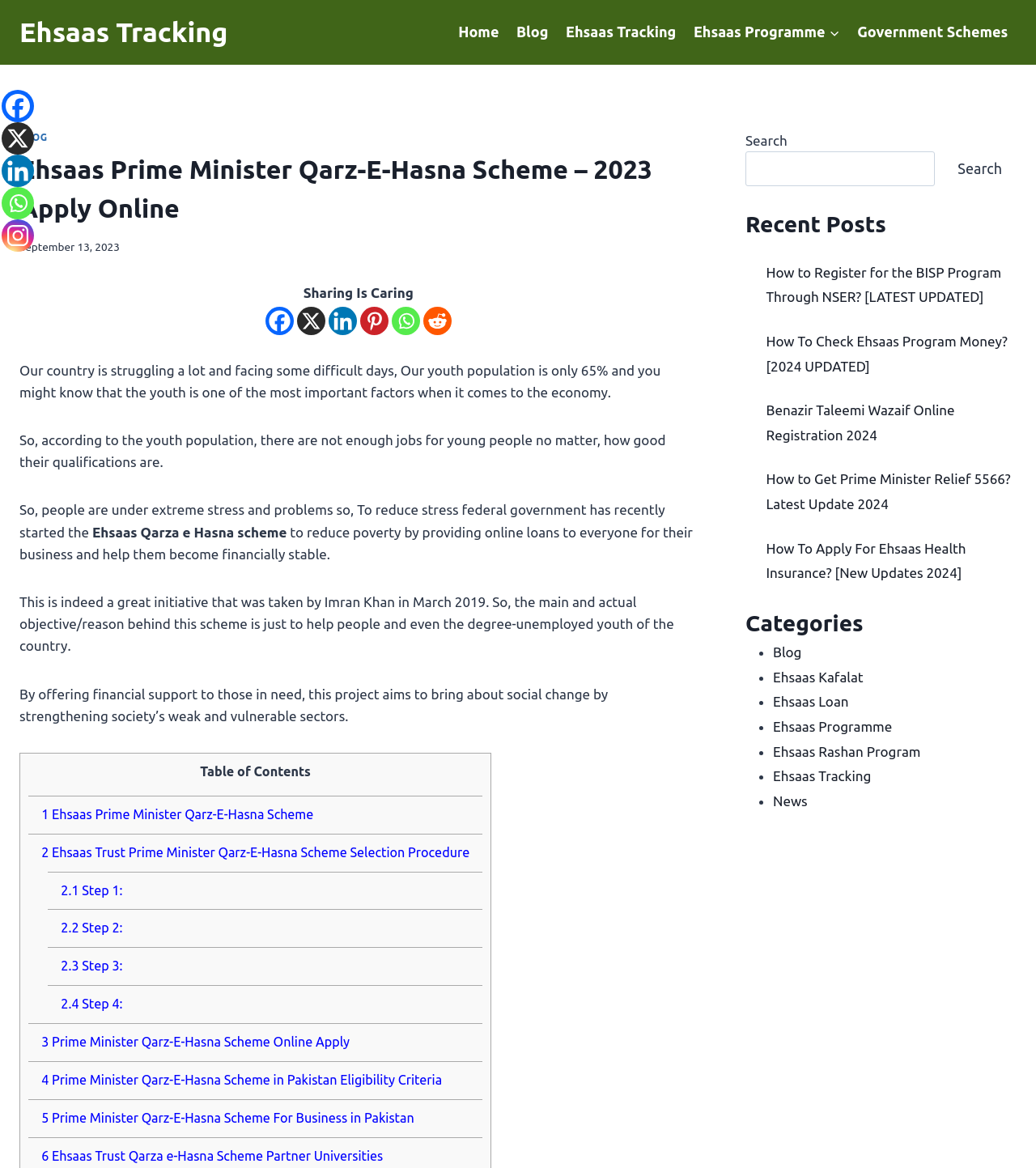Please identify the bounding box coordinates of the clickable element to fulfill the following instruction: "Click on the 'Home' link". The coordinates should be four float numbers between 0 and 1, i.e., [left, top, right, bottom].

[0.434, 0.011, 0.49, 0.044]